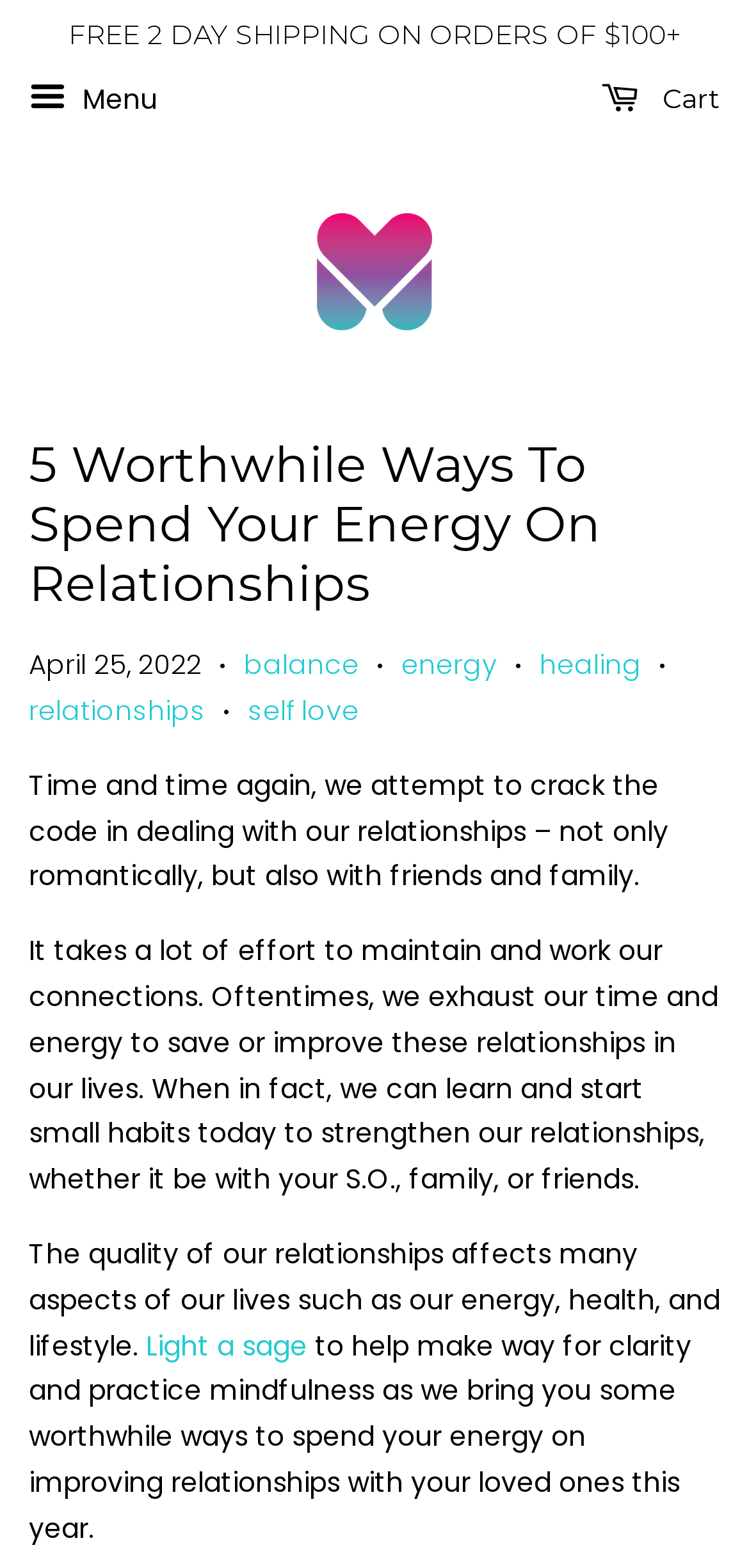Determine the bounding box coordinates of the target area to click to execute the following instruction: "Go to 'Cart'."

[0.803, 0.044, 0.962, 0.085]